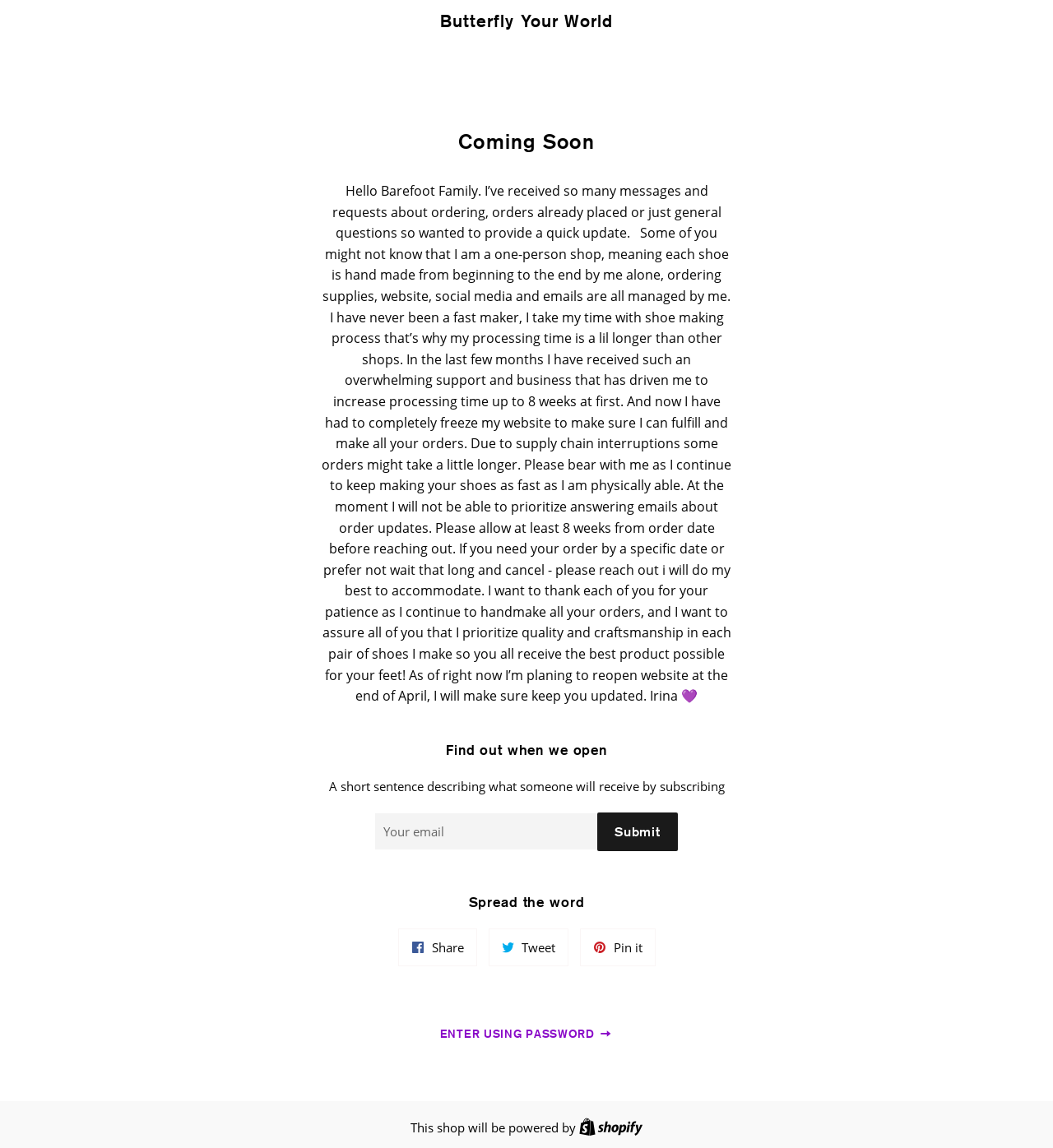Find the bounding box of the web element that fits this description: "Submit".

[0.567, 0.707, 0.644, 0.742]